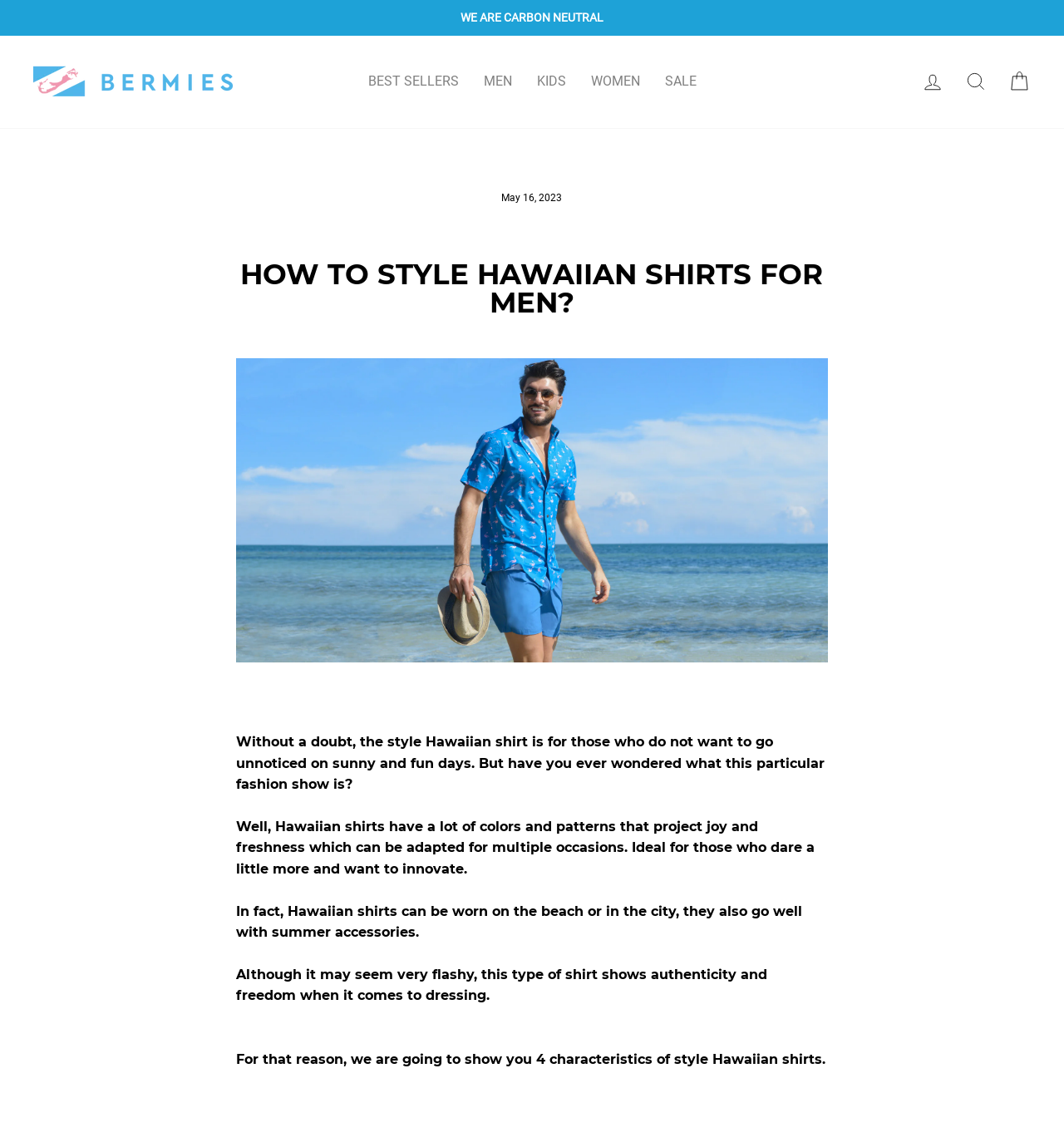Offer a detailed explanation of the webpage layout and contents.

The webpage appears to be a blog post or article about styling Hawaiian shirts for men. At the top of the page, there is a large image taking up most of the width, with a smaller image and a link to "Dummy products title" positioned above it. Below this, there is a section with text "Surat, Gujarat" and "6 hours ago", likely indicating the location and timestamp of the post.

To the right of this section, there is a prominent banner with the text "WE ARE CARBON NEUTRAL". Below this, there is a navigation menu with links to "BEST SELLERS", "MEN", "KIDS", "WOMEN", and "SALE". On the top right corner, there are links to "LOG IN", "SEARCH", and "CART".

The main content of the page is a long article with a heading "HOW TO STYLE HAWAIIAN SHIRTS FOR MEN?". The article is divided into paragraphs, with a large image of a Hawaiian shirt in the middle. The text discusses the characteristics of Hawaiian shirts, how they can be worn, and their authenticity and freedom in dressing.

There are a total of 4 images on the page, including the large banner at the top and the image of the Hawaiian shirt in the article. There are also several links and navigation menus throughout the page.